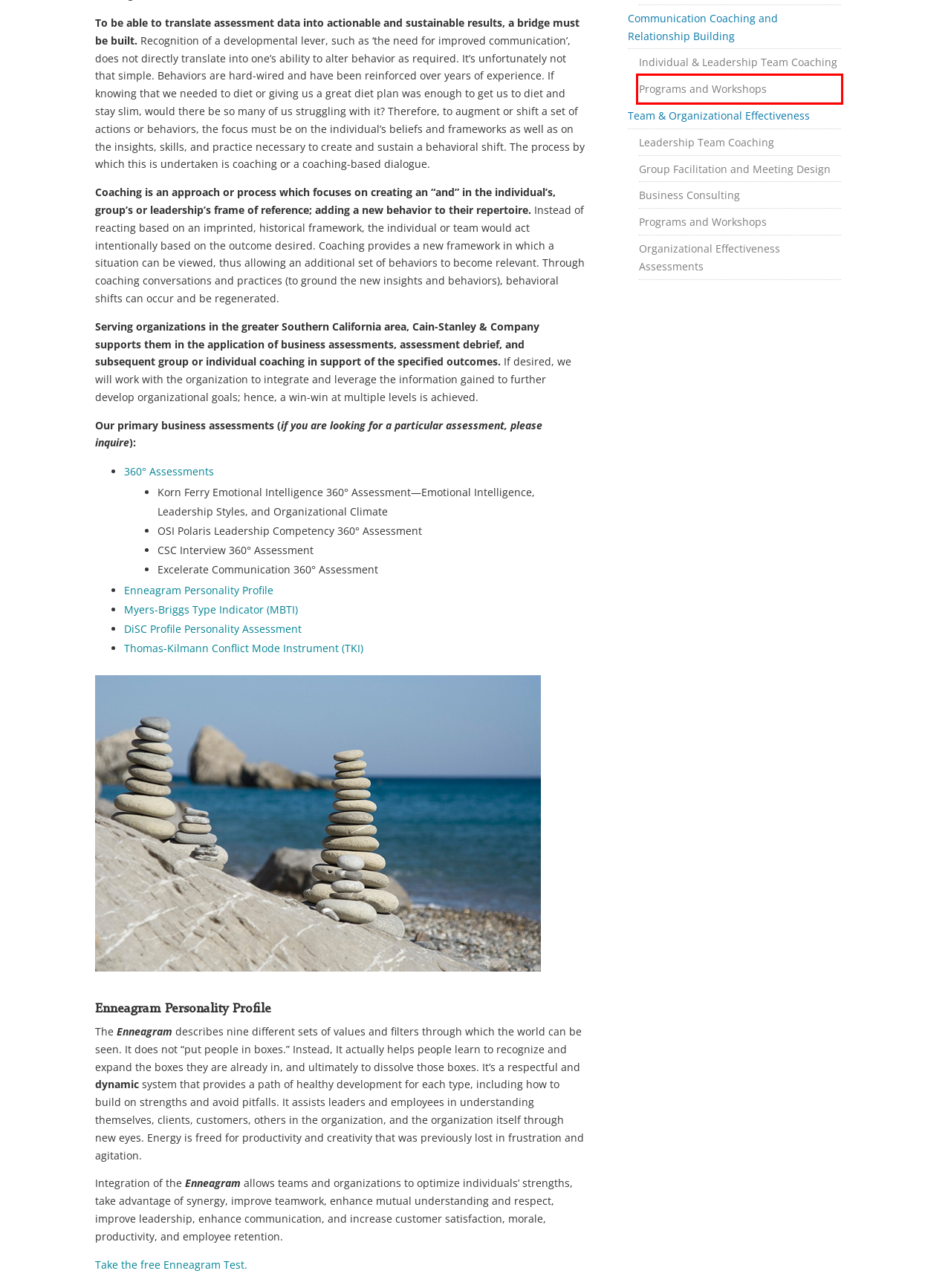You are provided with a screenshot of a webpage that includes a red rectangle bounding box. Please choose the most appropriate webpage description that matches the new webpage after clicking the element within the red bounding box. Here are the candidates:
A. 360° Surveys - Executive Coaching, Consulting, and Facilitation -
B. Communication Coaching & Relationship Building - LA area
C. Organizational Effectiveness Programs - Southern CA
D. Group Facilitation and Meeting Design - Southern CA
E. Individual & Leadership Team Coaching - Southern CA
F. DiSC Profile Personality Assessment - Executive Coaching, Consulting, and Facilitation -
G. Communication & Relationship Building Programs - LA area
H. Leadership Team Coaching - Orange & Los Angeles Counties

G